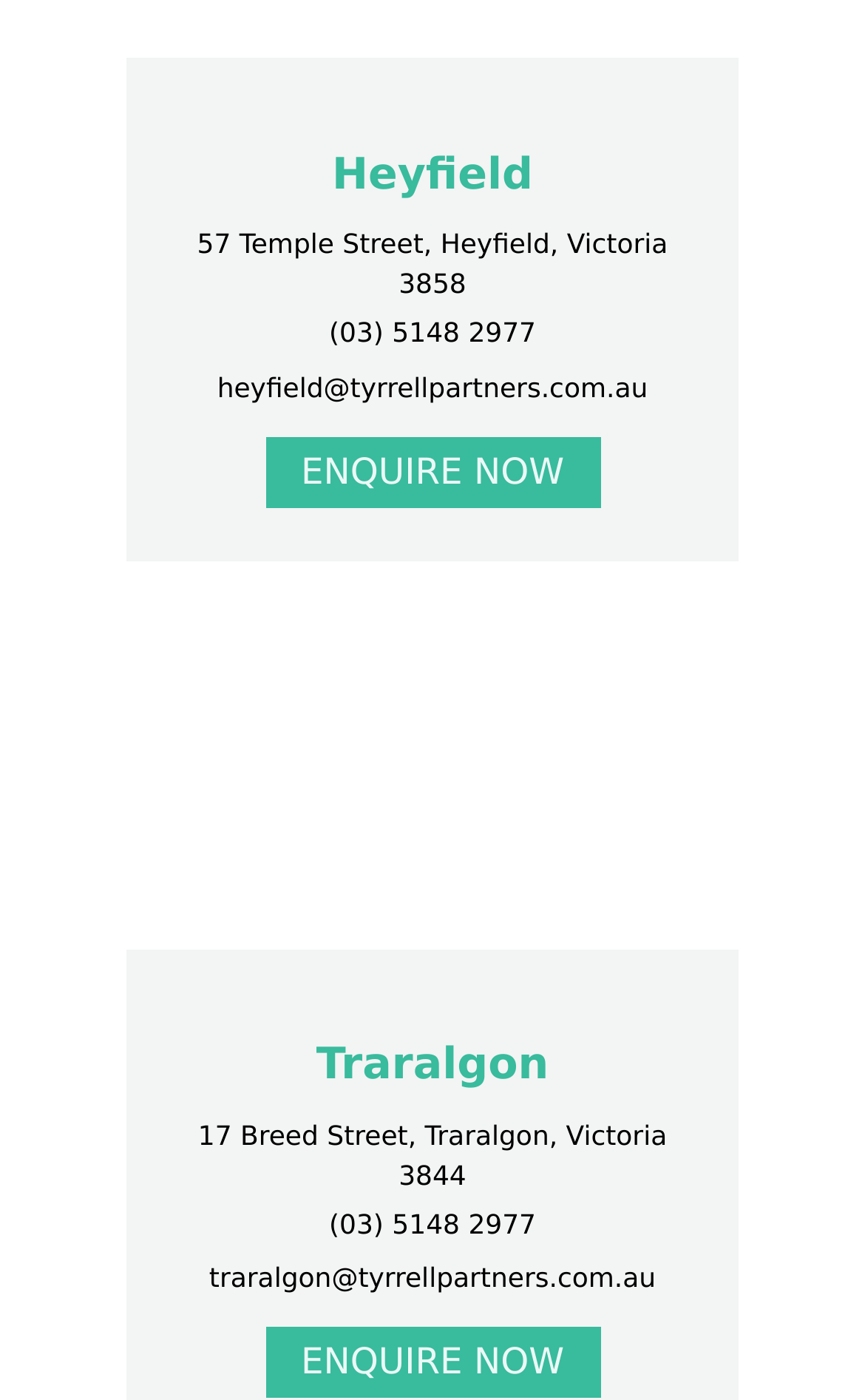Determine the bounding box coordinates of the region to click in order to accomplish the following instruction: "Send an email to heyfield@tyrrellpartners.com.au". Provide the coordinates as four float numbers between 0 and 1, specifically [left, top, right, bottom].

[0.251, 0.266, 0.749, 0.288]